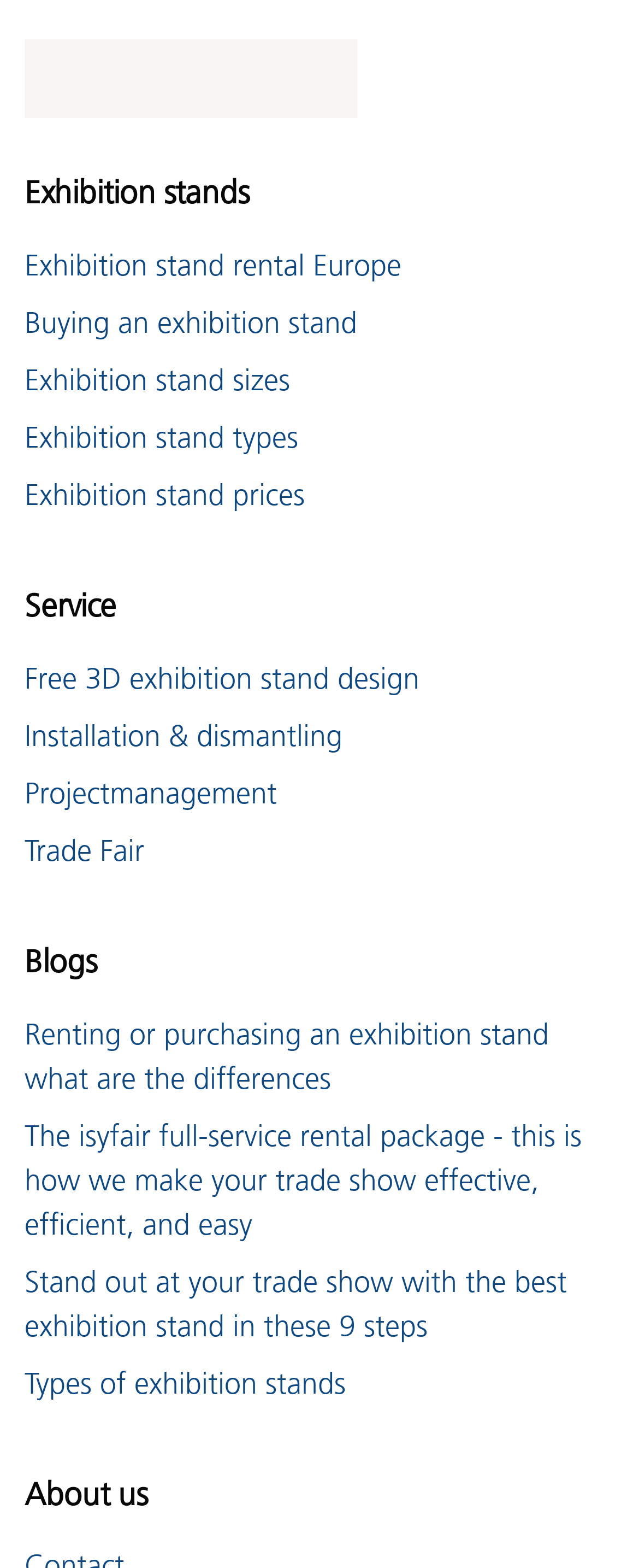What is the topic of the blog post 'Renting or purchasing an exhibition stand what are the differences'?
Please respond to the question thoroughly and include all relevant details.

The blog post title 'Renting or purchasing an exhibition stand what are the differences' suggests that the topic of the post is a comparison between renting and purchasing an exhibition stand, possibly discussing the pros and cons of each option.